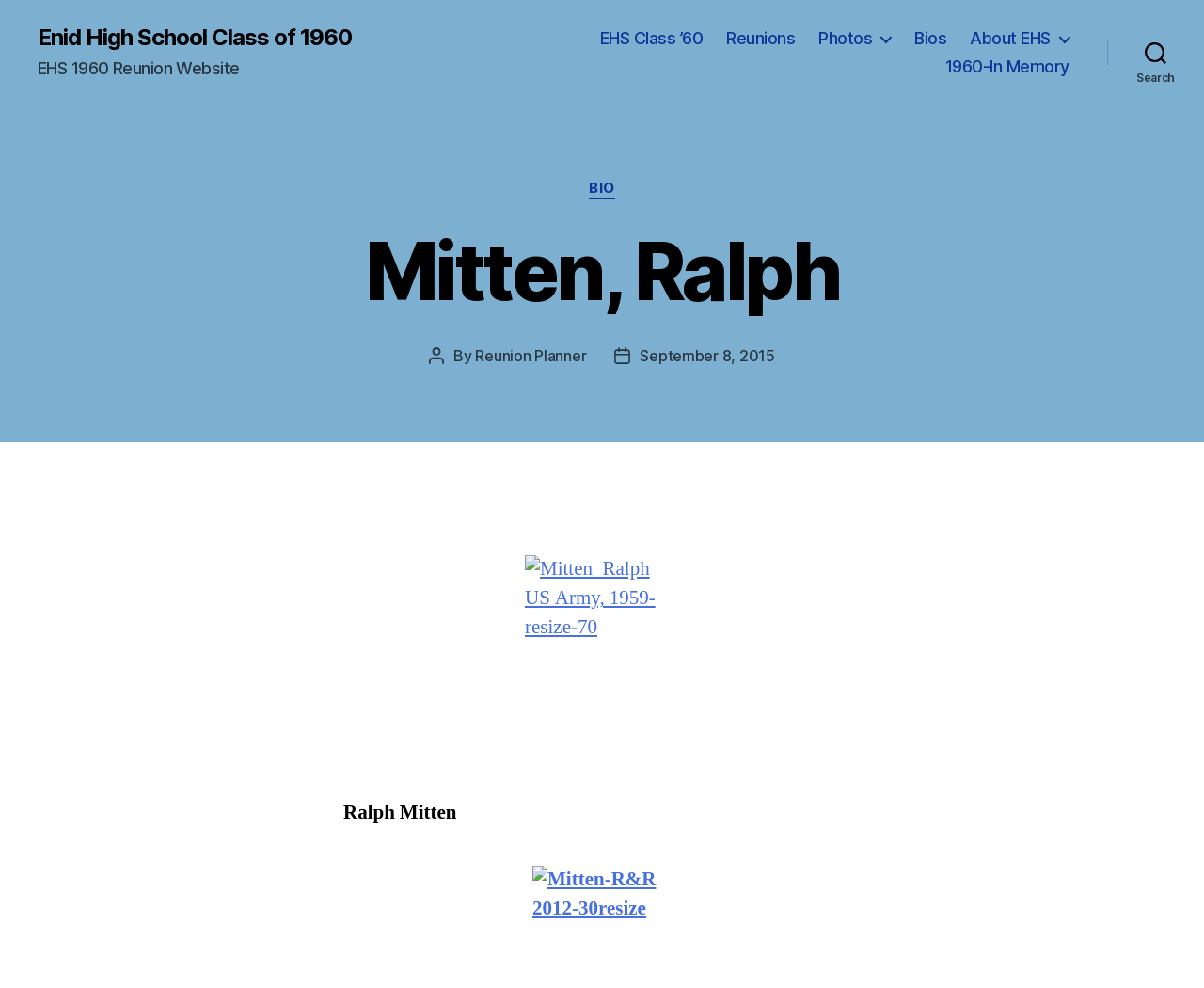Summarize the webpage with a detailed and informative caption.

This webpage is dedicated to Ralph Mitten, a member of the Enid High School Class of 1960. At the top left, there is a link to the Enid High School Class of 1960 website. Next to it, there is a static text "EHS 1960 Reunion Website". 

Below these elements, there is a horizontal navigation bar with six links: "EHS Class ’60", "Reunions", "Photos", "Bios", "About EHS", and "1960-In Memory". These links are aligned horizontally and take up most of the width of the page.

On the top right, there is a search button. When expanded, it reveals a dropdown menu with a header "Categories" and a link "BIO". Below this, there is a heading "Mitten, Ralph" followed by some text and links related to the author and post date.

The main content of the page is focused on Ralph Mitten, with a large image of him in his US Army uniform in 1959, taking up most of the lower half of the page. There is also a link to the same image and some static text describing Ralph Mitten.